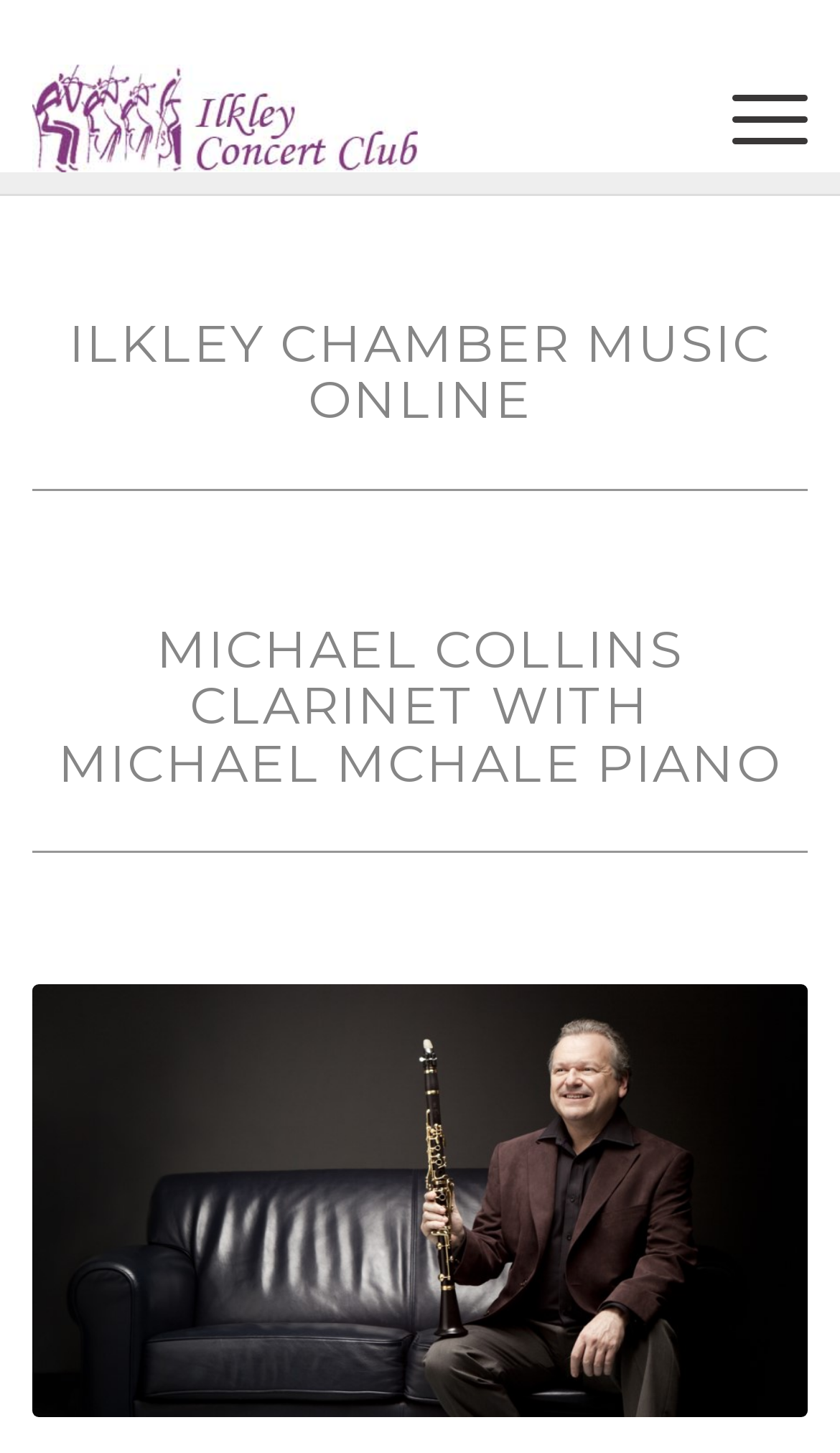Using the image as a reference, answer the following question in as much detail as possible:
How many headings are there on the webpage?

There are two headings on the webpage: 'ILKLEY CHAMBER MUSIC ONLINE' and 'MICHAEL COLLINS CLARINET WITH MICHAEL MCHALE PIANO'.